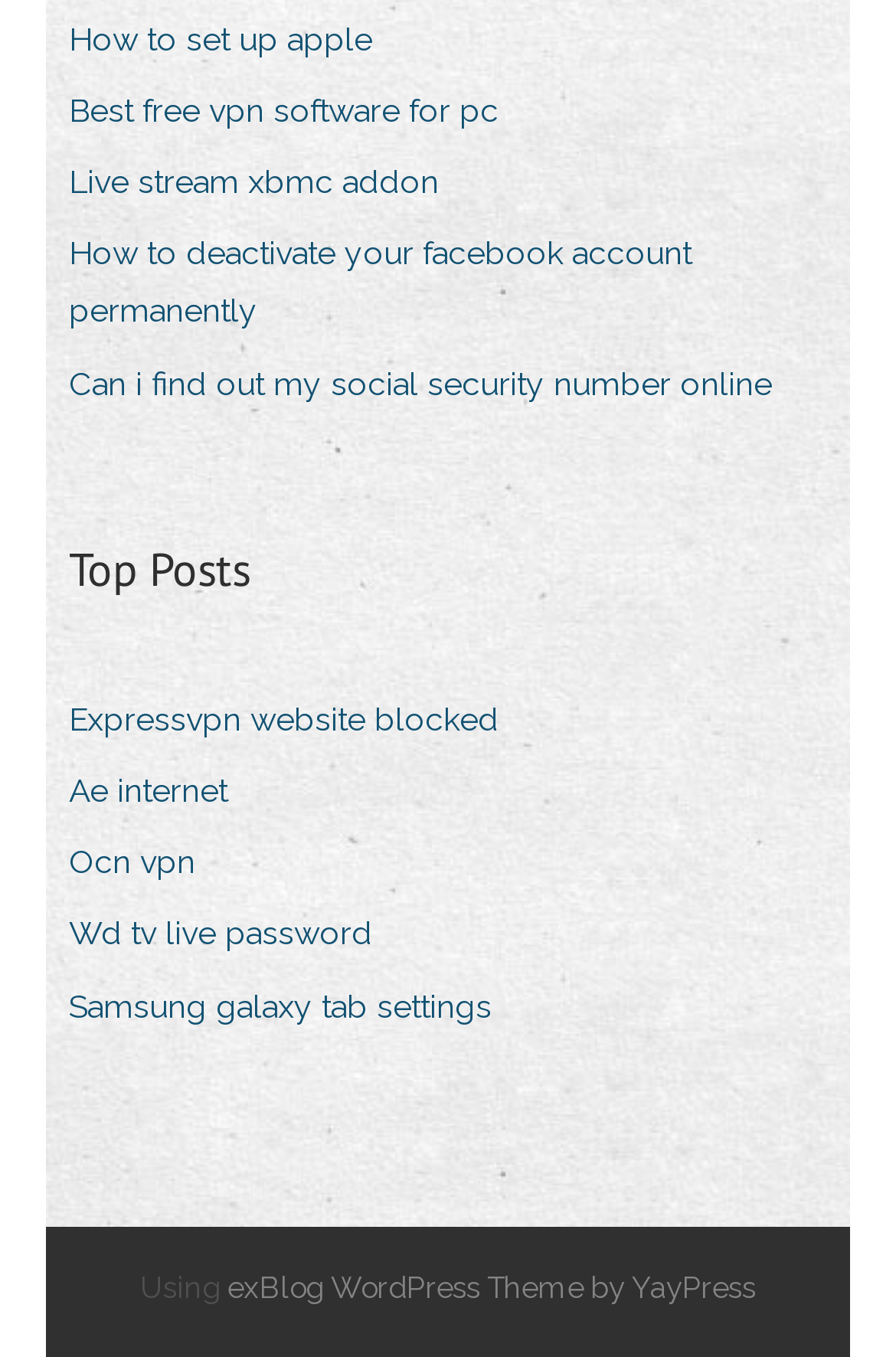Respond with a single word or phrase to the following question: What is the purpose of the complementary section?

Unknown